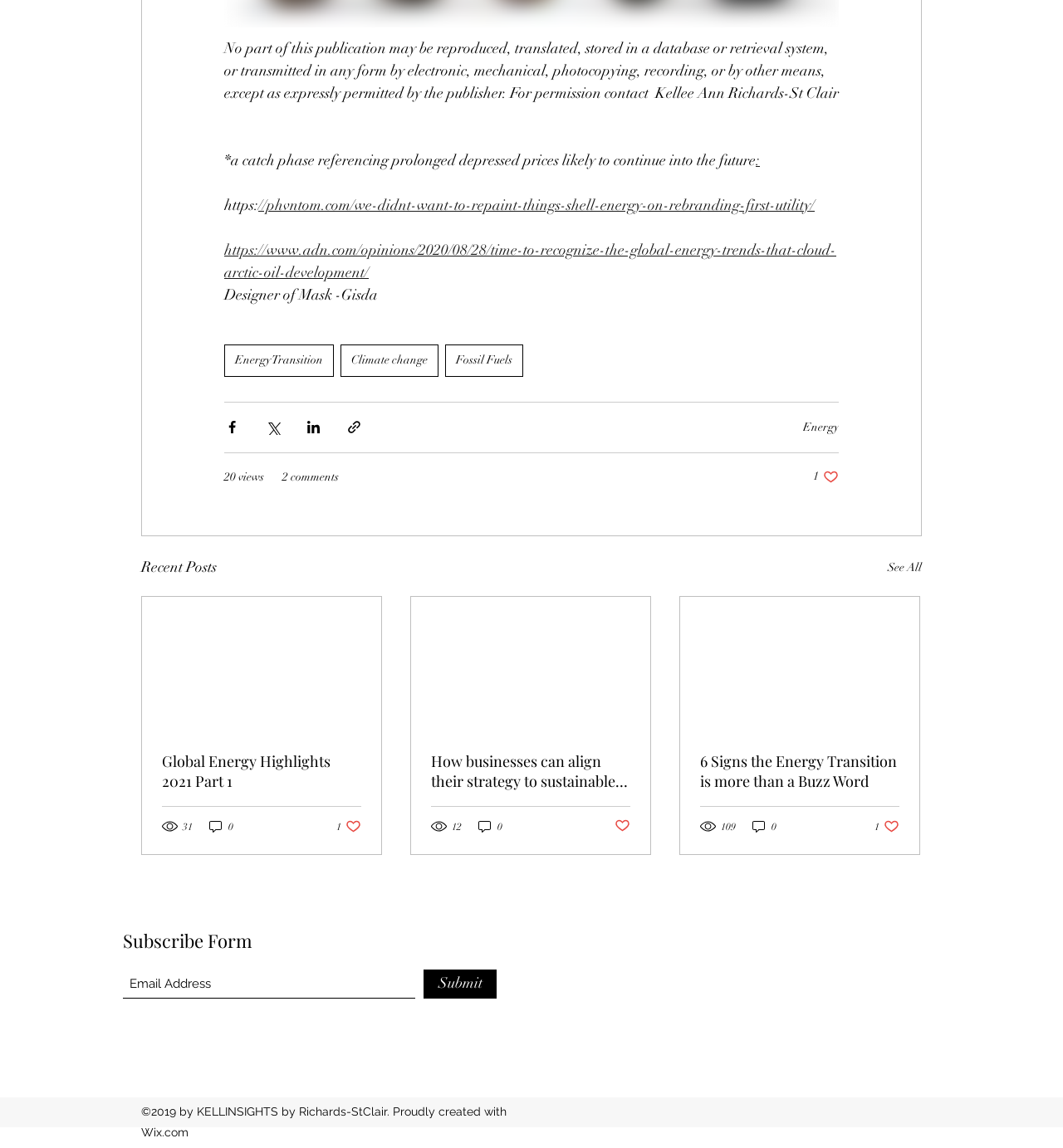Determine the bounding box coordinates of the element that should be clicked to execute the following command: "Read the article '6 Signs the Energy Transition is more than a Buzz Word'".

[0.659, 0.654, 0.846, 0.689]